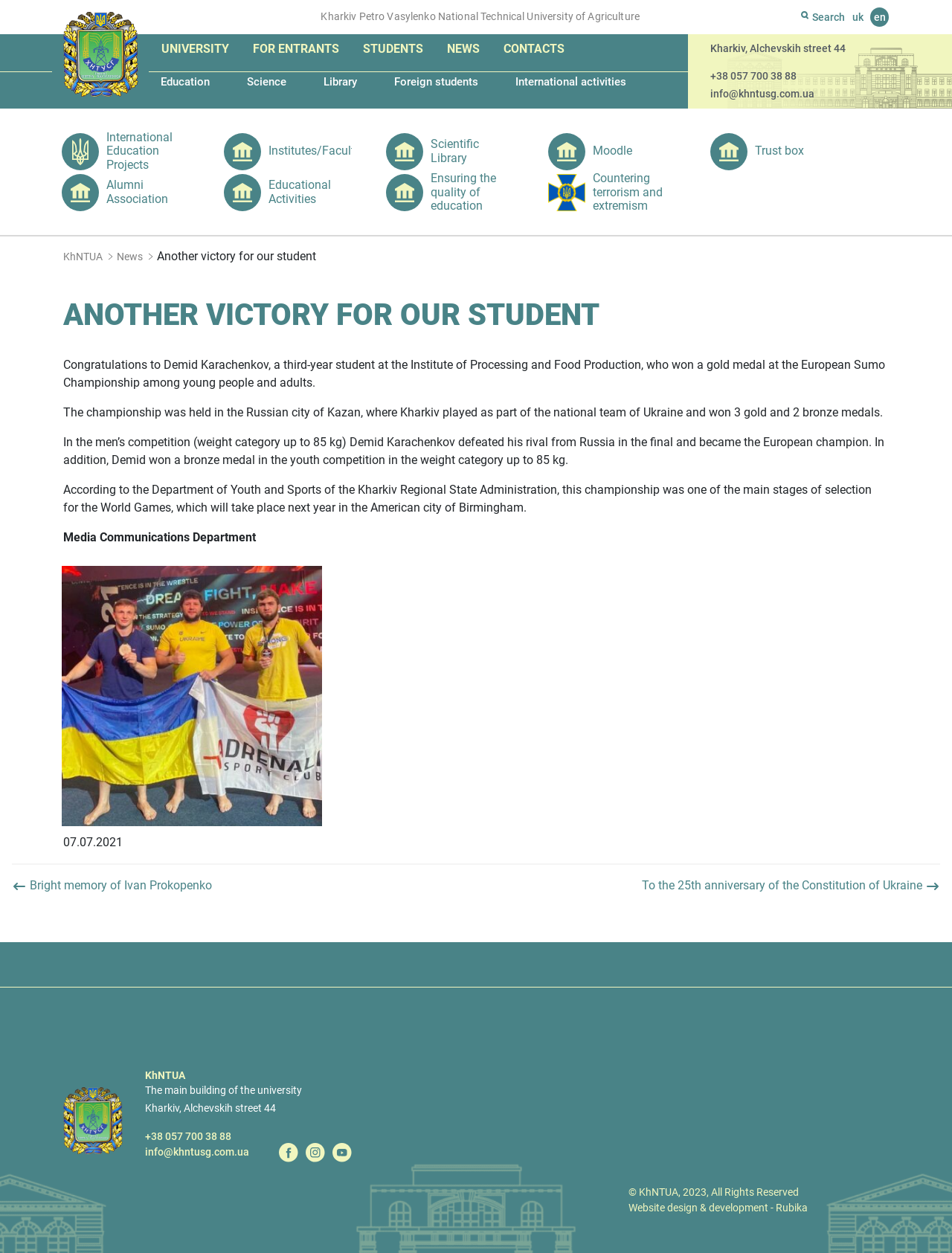Carefully observe the image and respond to the question with a detailed answer:
What is the address of the university?

I found the answer by looking at the bottom-left corner of the webpage, where the university's contact information is displayed. The address 'Kharkiv, Alchevskih street 44' is written below the university's logo.